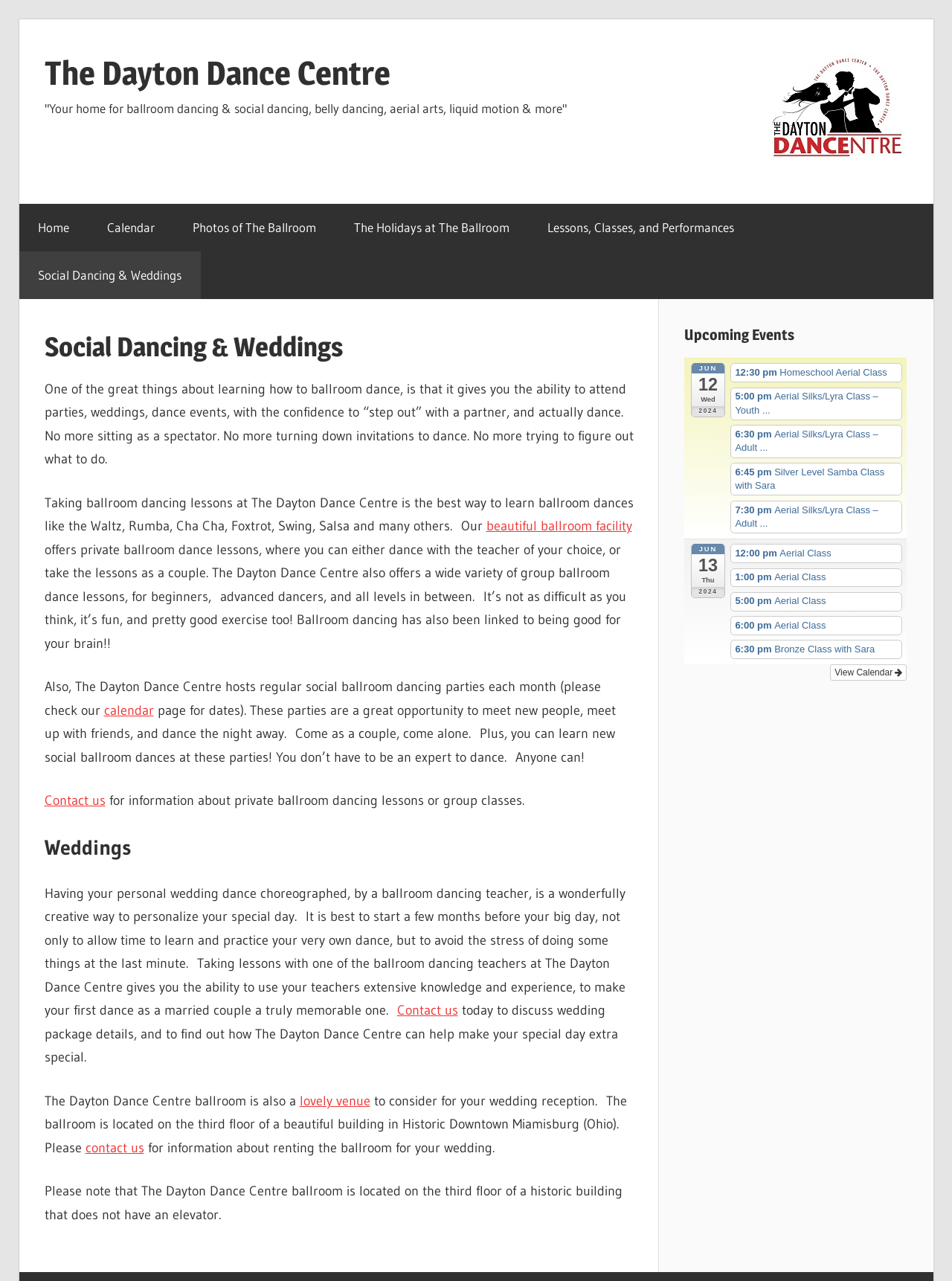Point out the bounding box coordinates of the section to click in order to follow this instruction: "Click on 'Home'".

[0.02, 0.159, 0.093, 0.196]